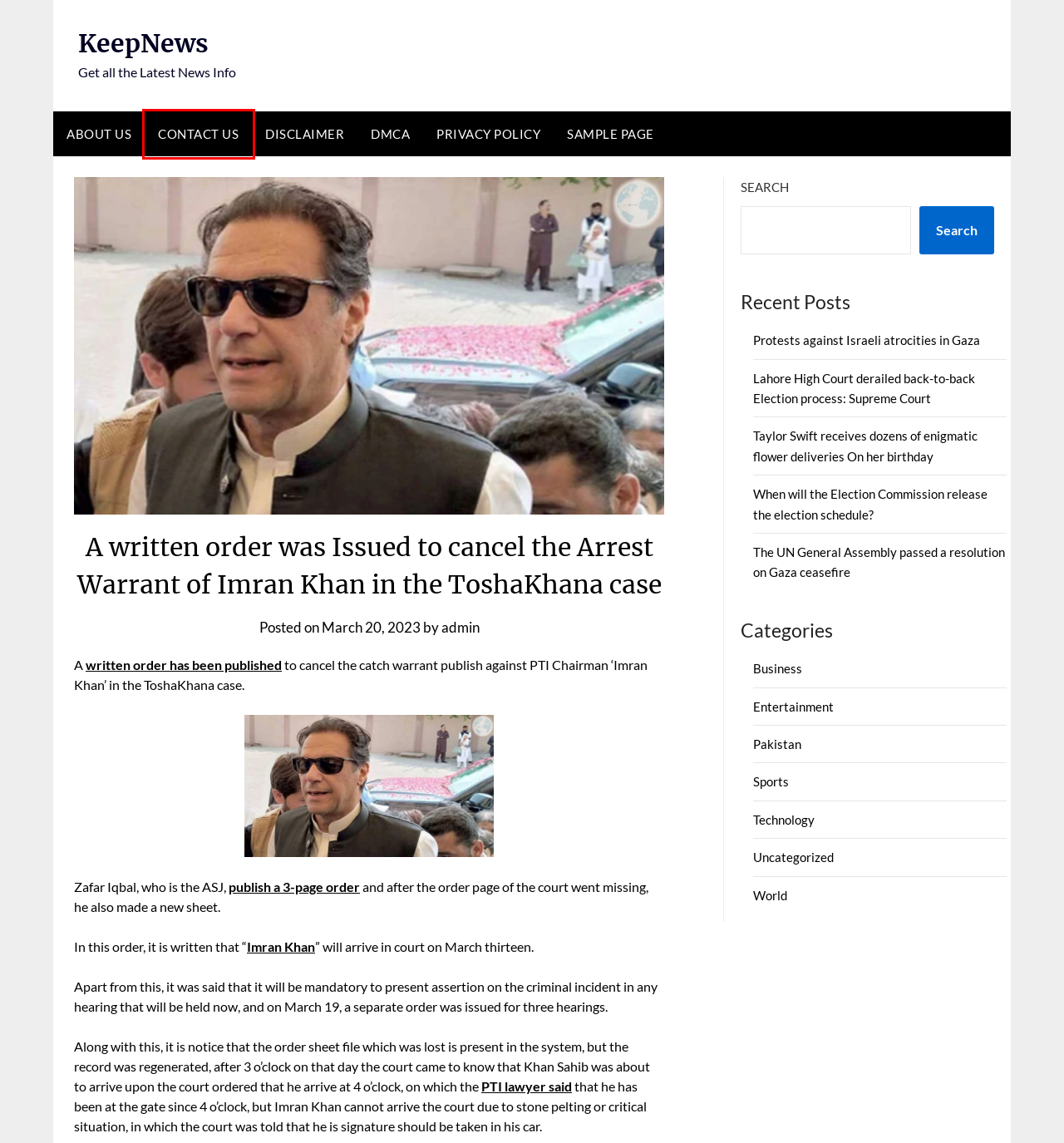Consider the screenshot of a webpage with a red bounding box around an element. Select the webpage description that best corresponds to the new page after clicking the element inside the red bounding box. Here are the candidates:
A. CONTACT US - KeepNews
B. Sample Page - KeepNews
C. DMCA - KeepNews
D. Taylor Swift receives dozens of enigmatic flower deliveries On her birthday - KeepNews
E. Protests against Israeli atrocities in Gaza - KeepNews
F. Business Archives - KeepNews
G. Lahore High Court derailed back-to-back Election process: Supreme Court - KeepNews
H. Uncategorized Archives - KeepNews

A